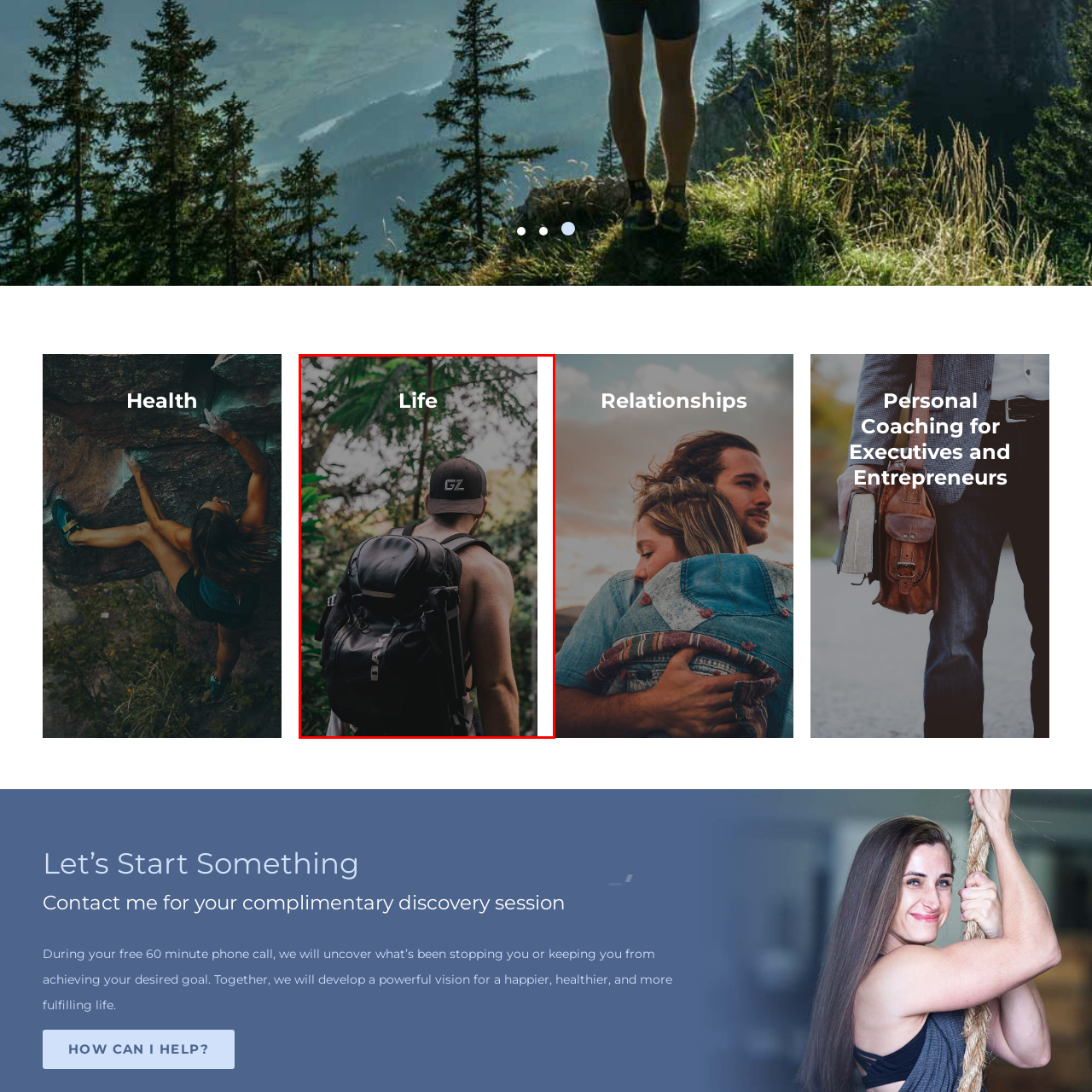What color is the backpack?
Carefully scrutinize the image inside the red bounding box and generate a comprehensive answer, drawing from the visual content.

The person in the image is wearing a sturdy backpack, and its color is black, which suggests that it is a durable and versatile piece of equipment for their adventure.